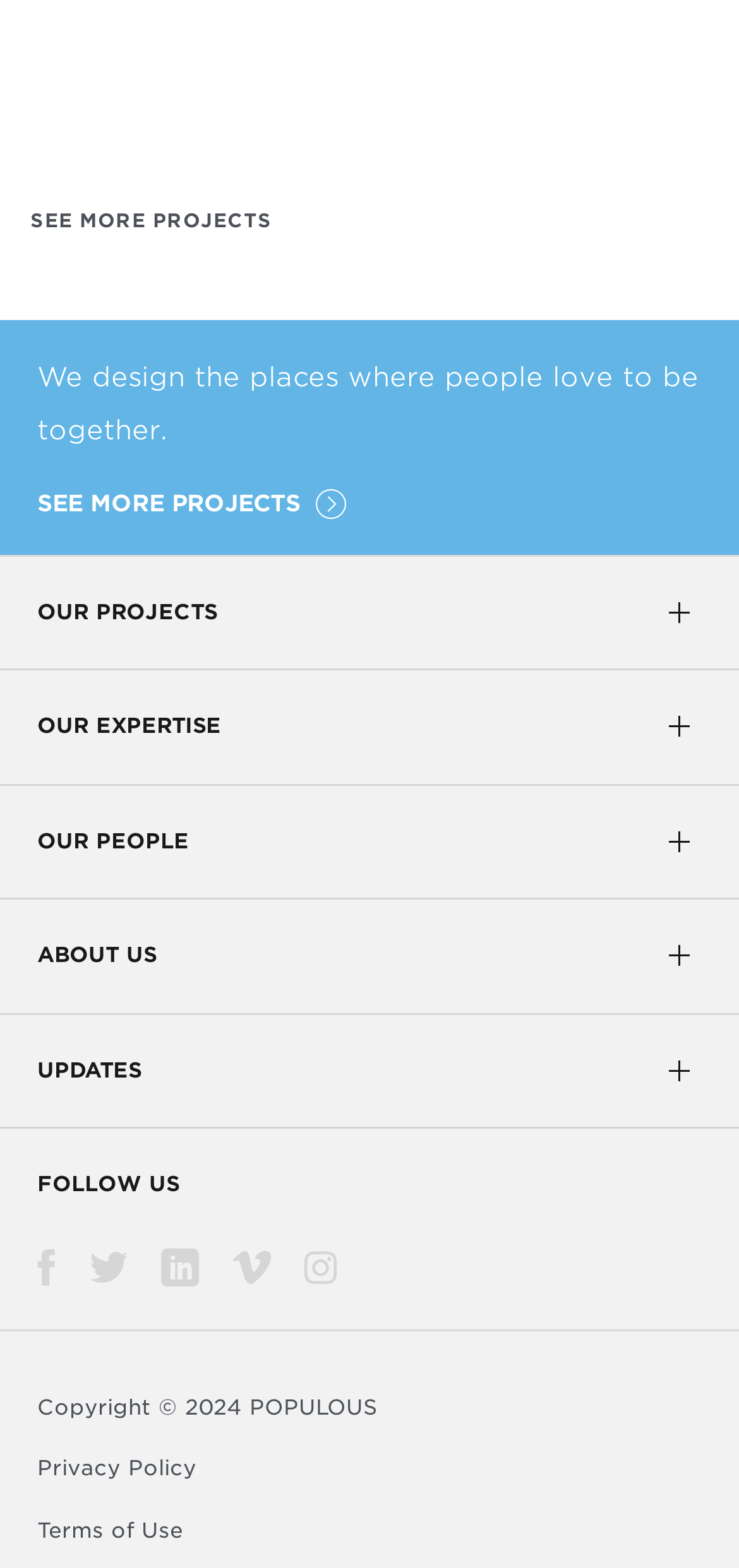What is the company's slogan?
Refer to the image and give a detailed response to the question.

The company's slogan is found in the StaticText element with the text 'We design the places where people love to be together.' which is located at the top of the webpage, indicating the company's mission or philosophy.